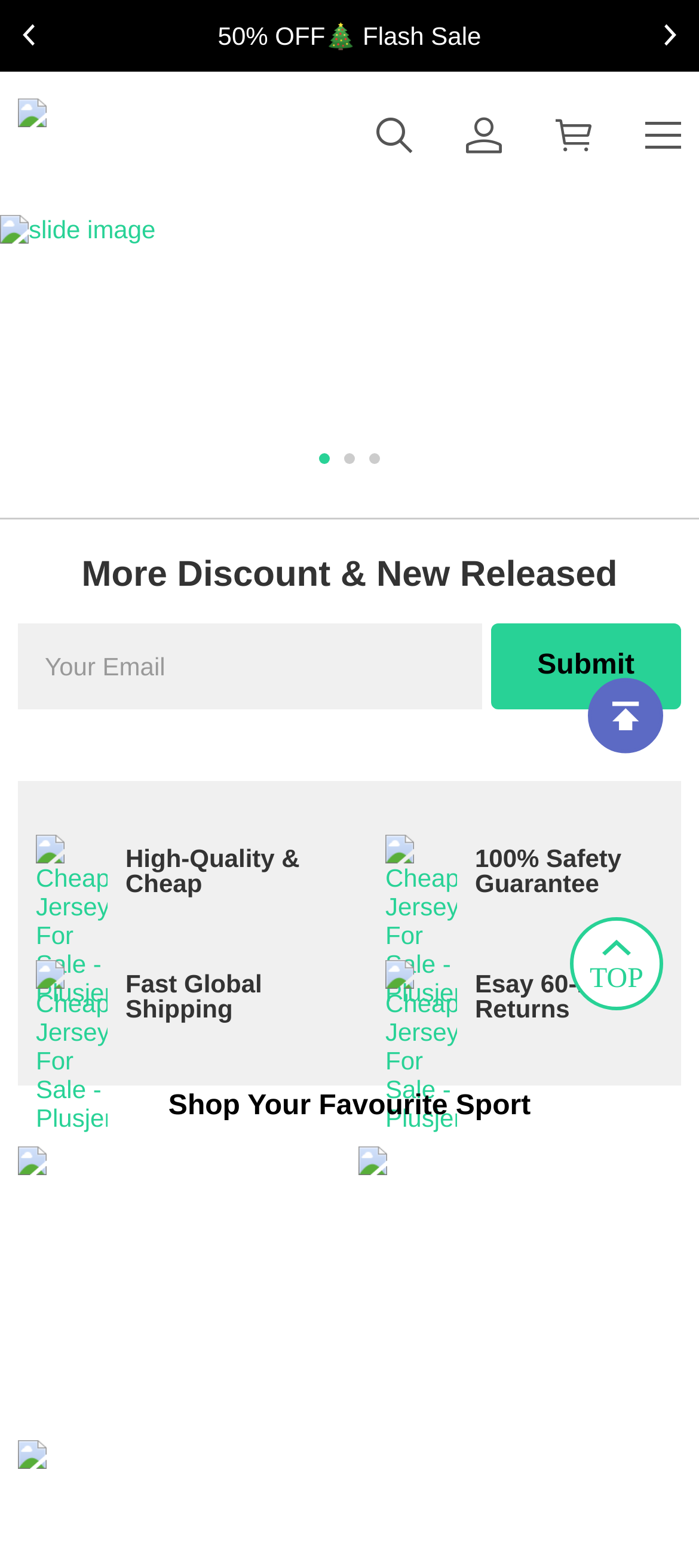Respond concisely with one word or phrase to the following query:
What is the benefit of buying jerseys from this website?

Fast shipping and safety guarantee